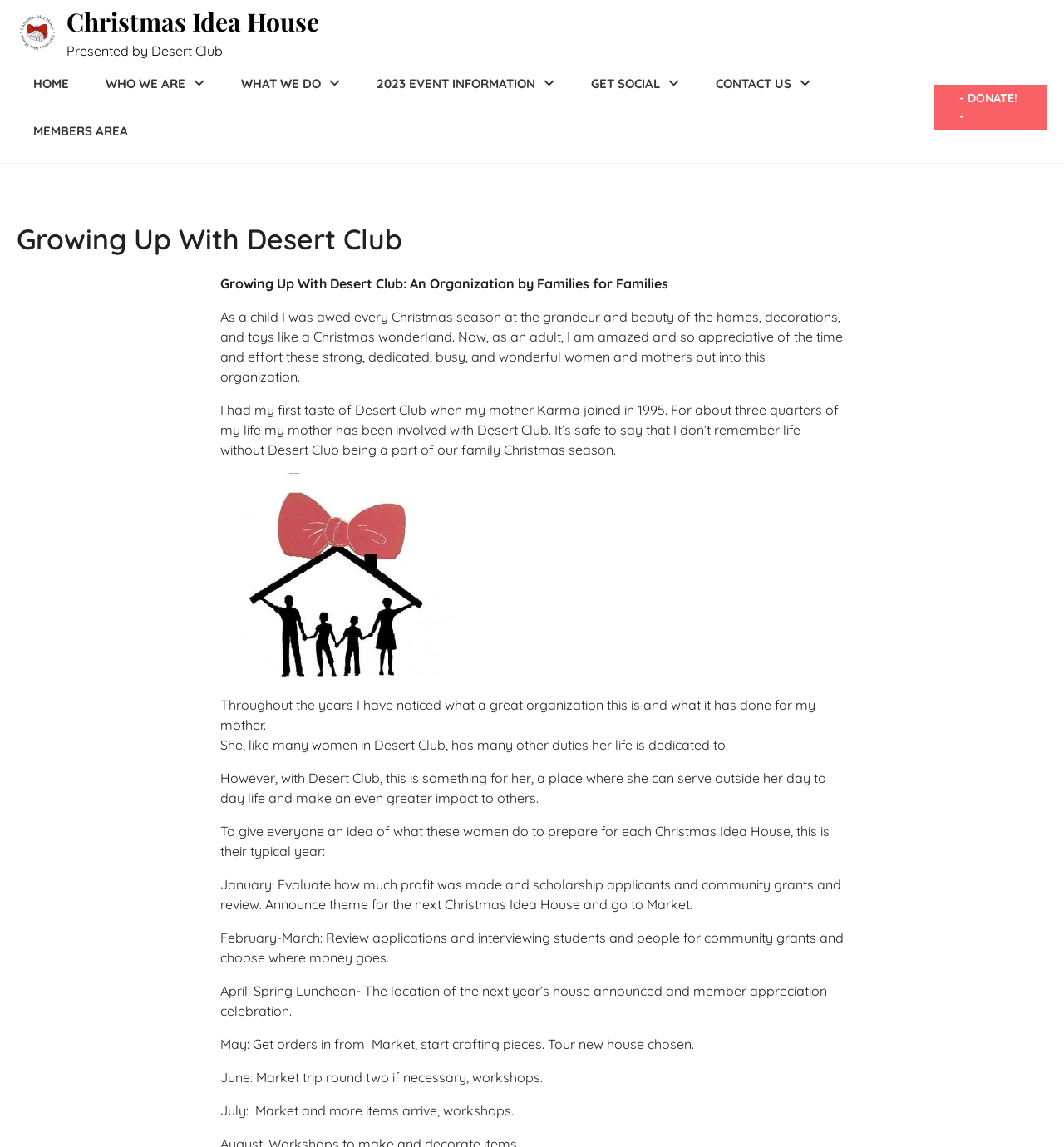Locate the bounding box coordinates of the element I should click to achieve the following instruction: "Click the logo".

None